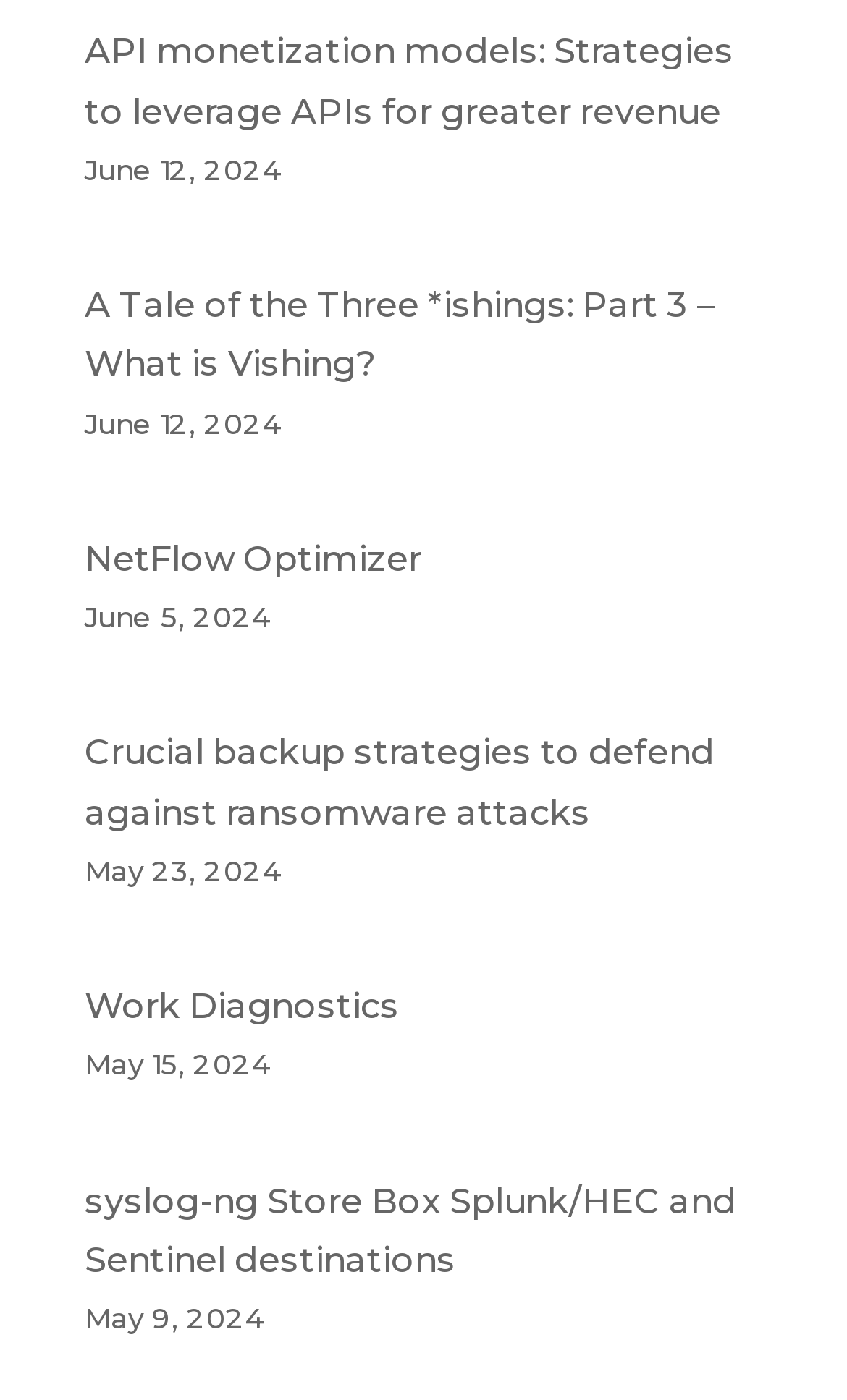How many days apart are the 'Crucial backup strategies' and 'API monetization models' articles?
Please use the visual content to give a single word or phrase answer.

20 days